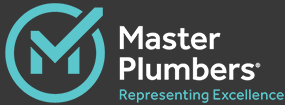Provide an in-depth description of all elements within the image.

This image features the logo of Master Plumbers, which prominently displays the stylized letter "M" intertwined with a checkmark. The design is characterized by a modern and professional aesthetic, using a turquoise color for the icon against a dark background. Below the logo, the text "Master Plumbers" is emphasized in bold, white lettering, accompanied by the tagline "Representing Excellence," which further enhances the brand's commitment to quality and professionalism in plumbing services. This logo is likely part of marketing materials aimed at highlighting the certification and standards upheld by Master Plumbers.